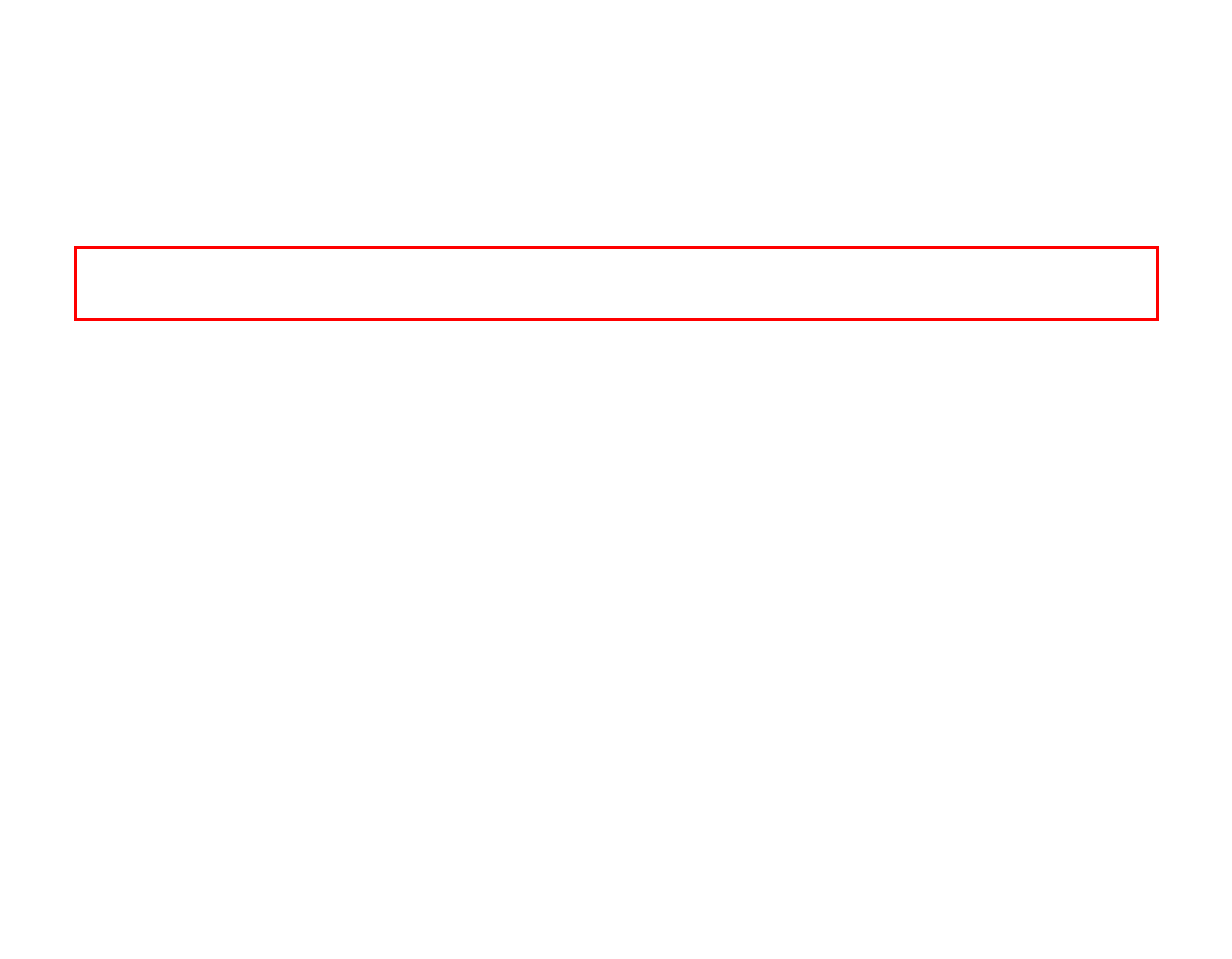Examine the screenshot of the webpage, locate the red bounding box, and generate the text contained within it.

The unlocked my car the other day, and it took way less time for the locksmith guy to get to me than some of the other companies claimed it would take.